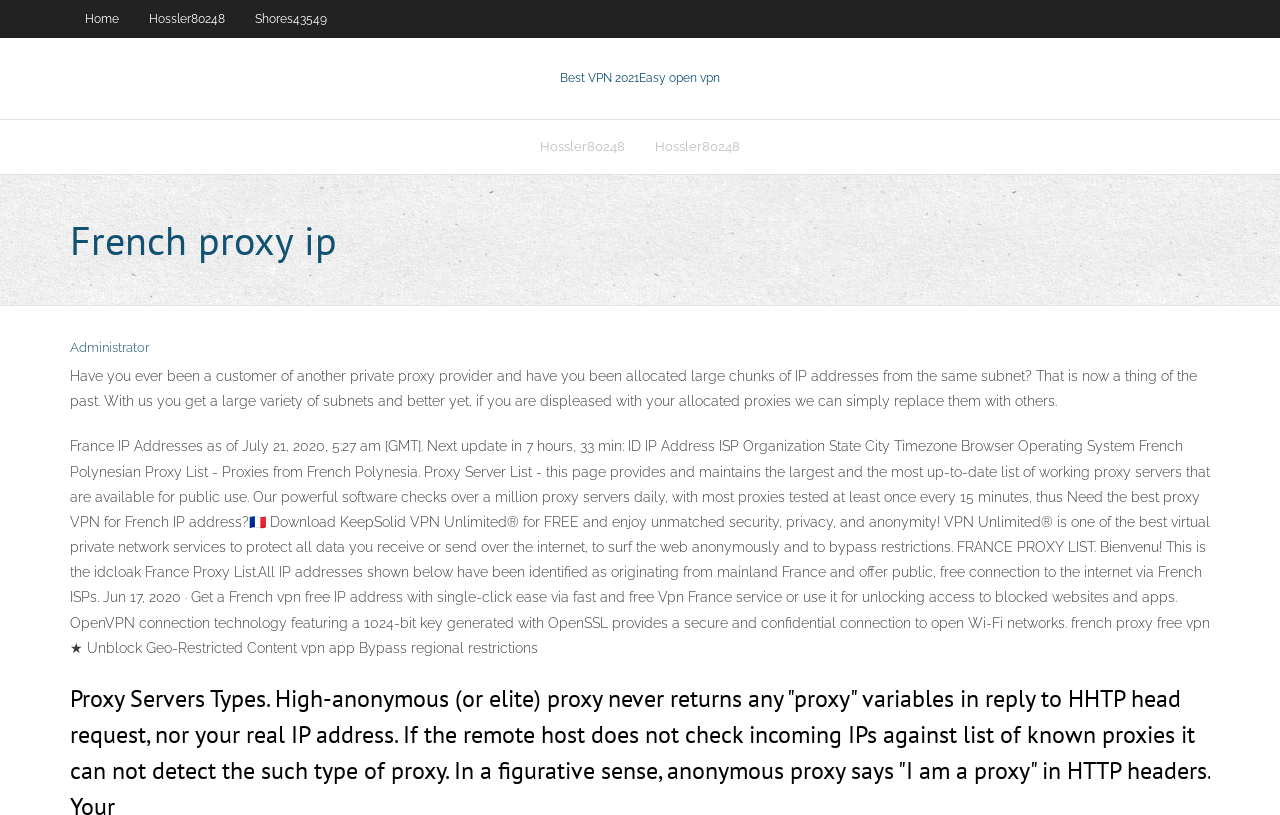Please specify the bounding box coordinates of the clickable region to carry out the following instruction: "Click on French proxy ip". The coordinates should be four float numbers between 0 and 1, in the format [left, top, right, bottom].

[0.055, 0.257, 0.945, 0.331]